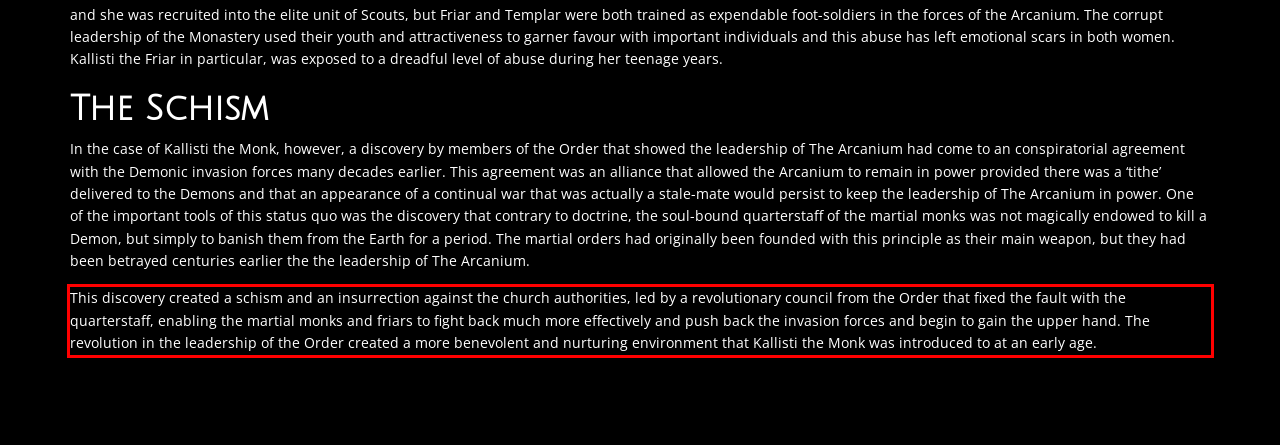Please perform OCR on the UI element surrounded by the red bounding box in the given webpage screenshot and extract its text content.

This discovery created a schism and an insurrection against the church authorities, led by a revolutionary council from the Order that fixed the fault with the quarterstaff, enabling the martial monks and friars to fight back much more effectively and push back the invasion forces and begin to gain the upper hand. The revolution in the leadership of the Order created a more benevolent and nurturing environment that Kallisti the Monk was introduced to at an early age.